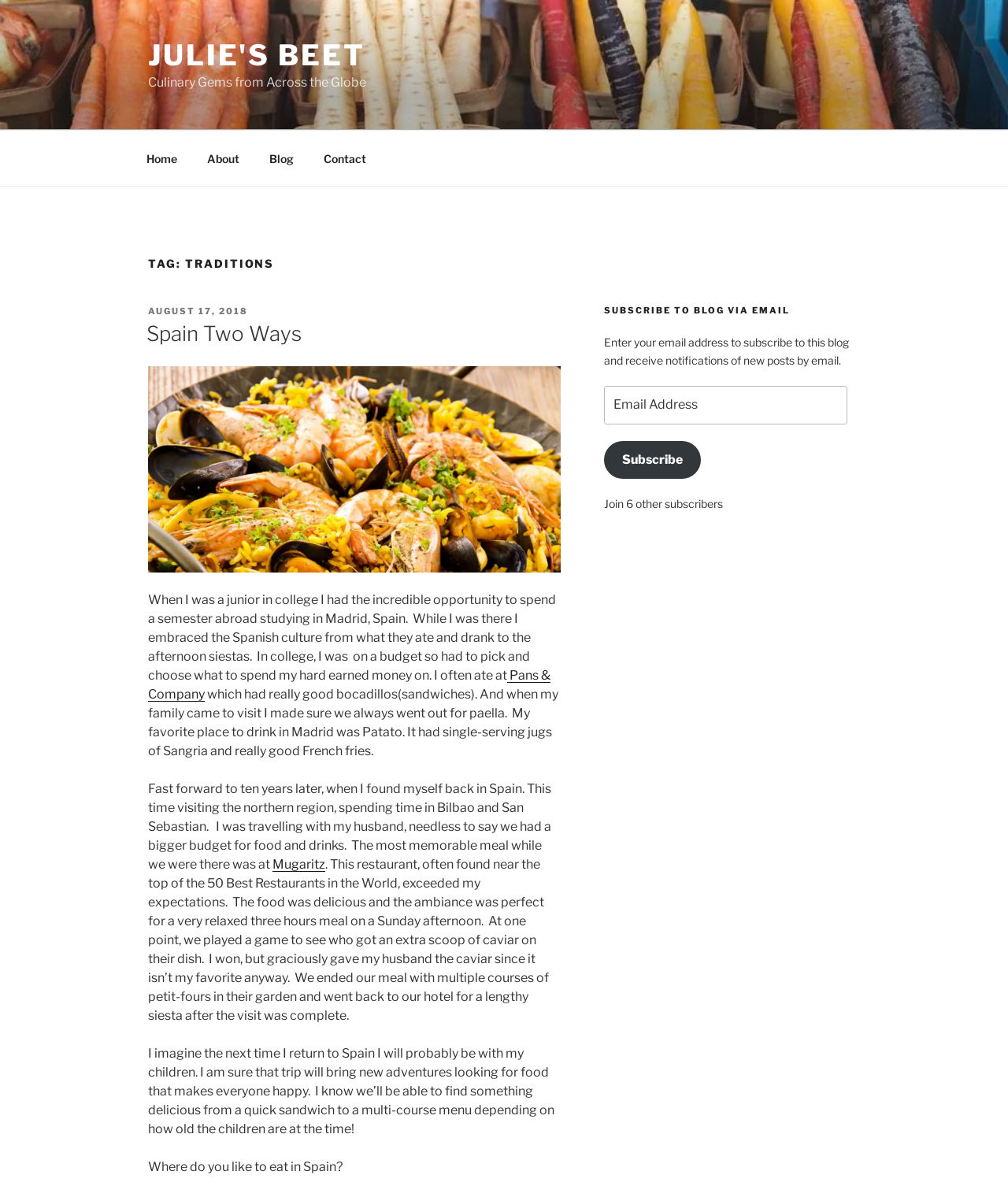Please reply to the following question with a single word or a short phrase:
What is the title of the blog post?

Spain Two Ways